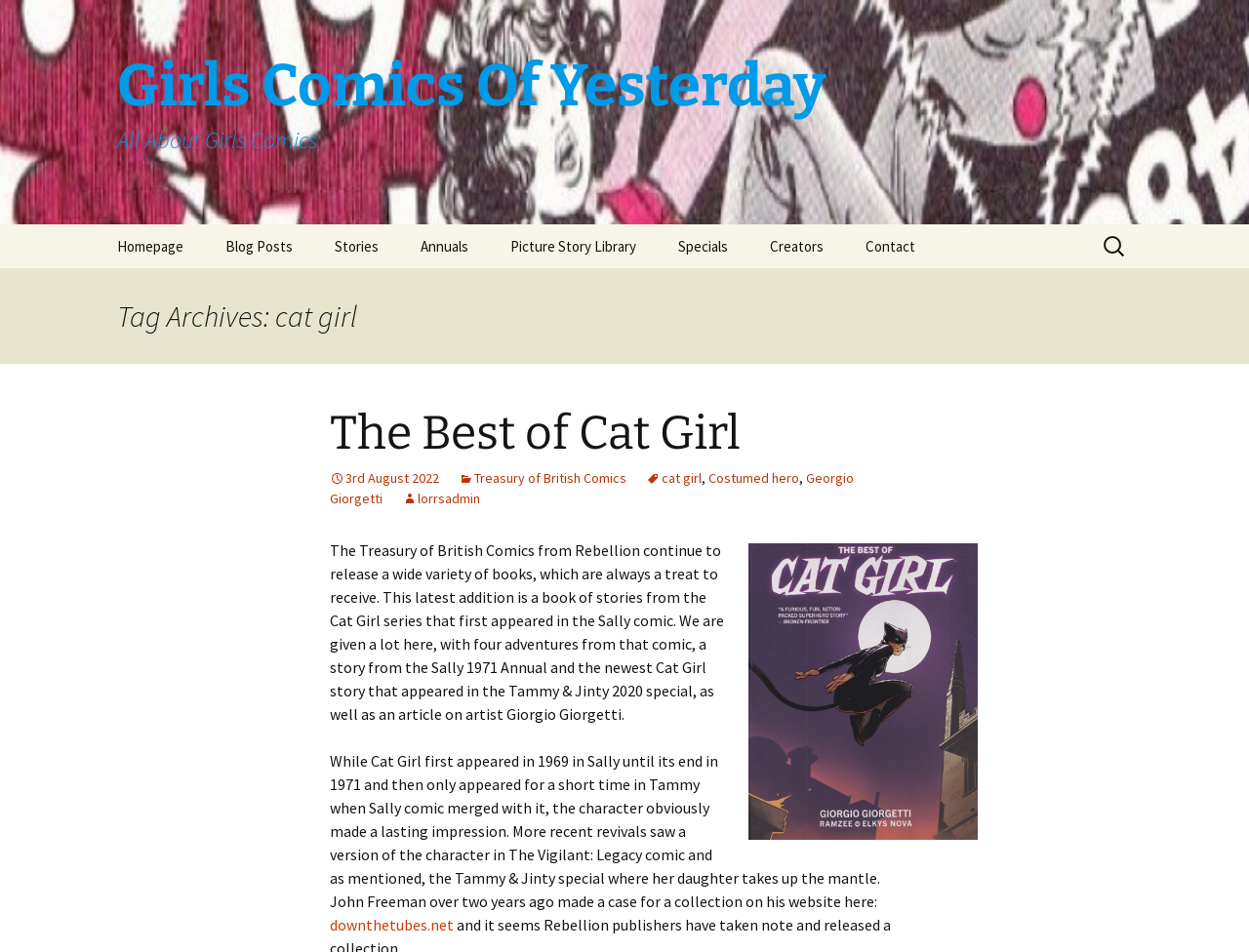Examine the screenshot and answer the question in as much detail as possible: What is the name of the comic where Cat Girl first appeared?

The text states 'This latest addition is a book of stories from the Cat Girl series that first appeared in the Sally comic.' which indicates that Cat Girl first appeared in the Sally comic.